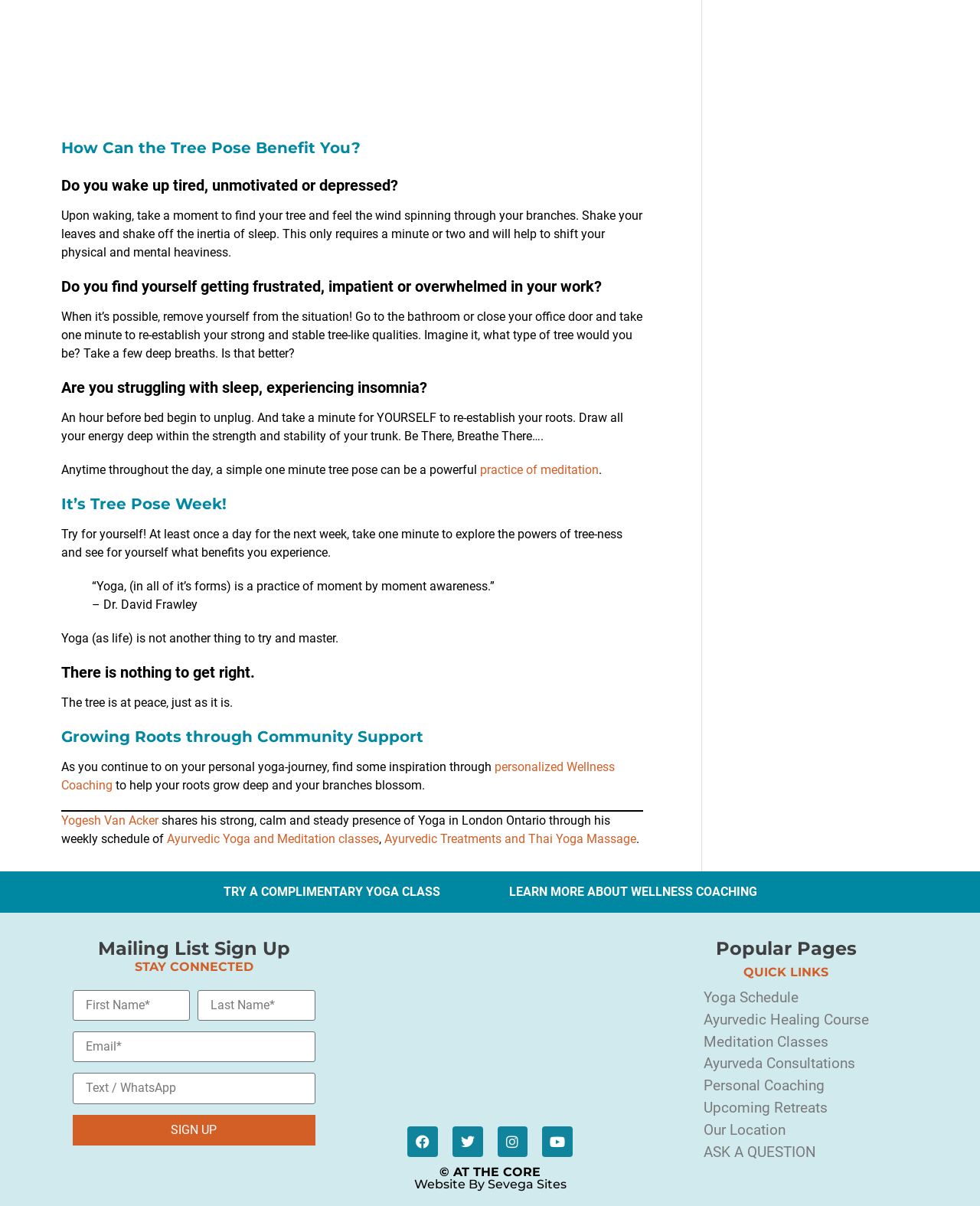Provide the bounding box coordinates for the specified HTML element described in this description: "Youtube". The coordinates should be four float numbers ranging from 0 to 1, in the format [left, top, right, bottom].

[0.553, 0.934, 0.584, 0.959]